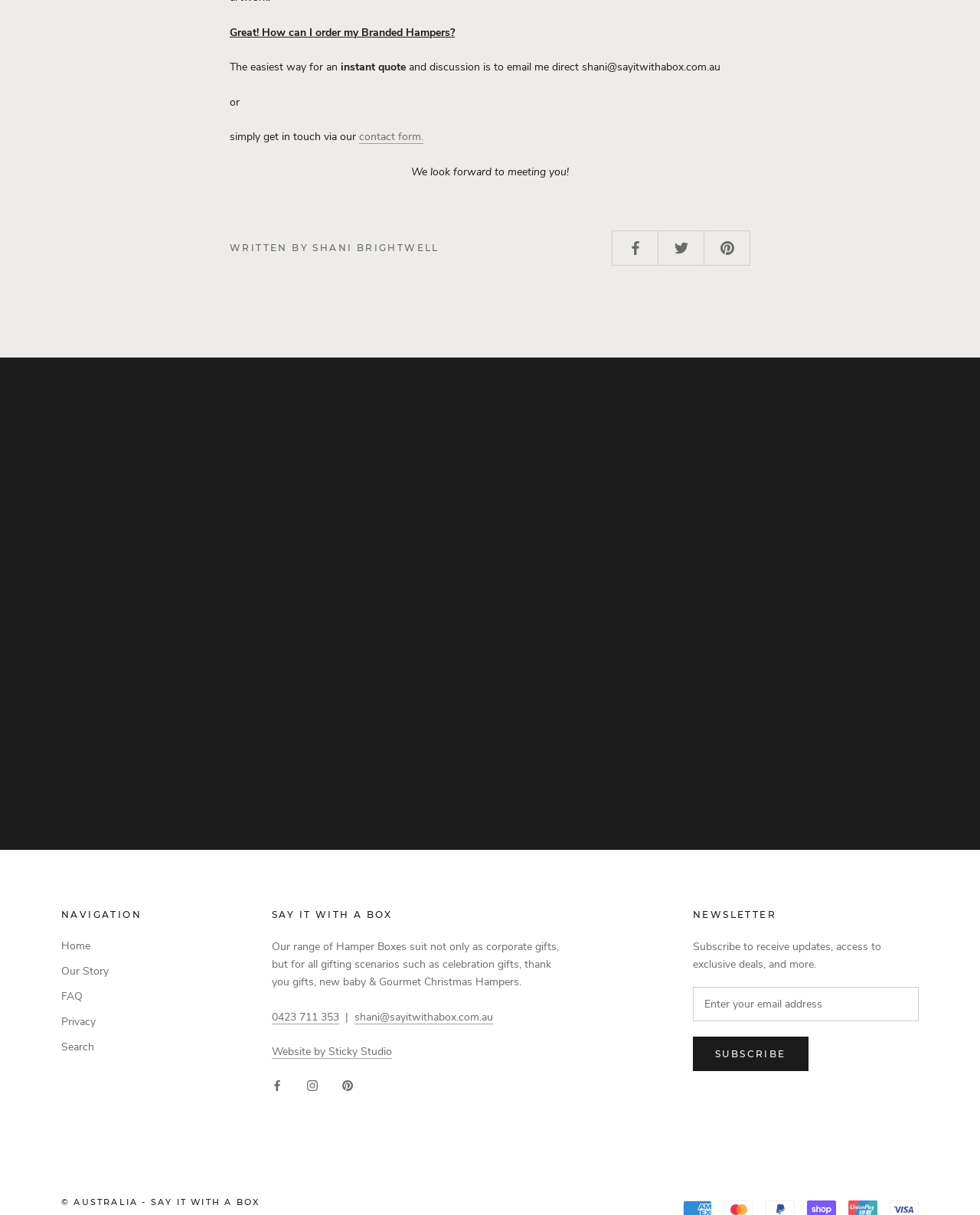How can I contact Shani?
From the image, respond with a single word or phrase.

Via email or phone